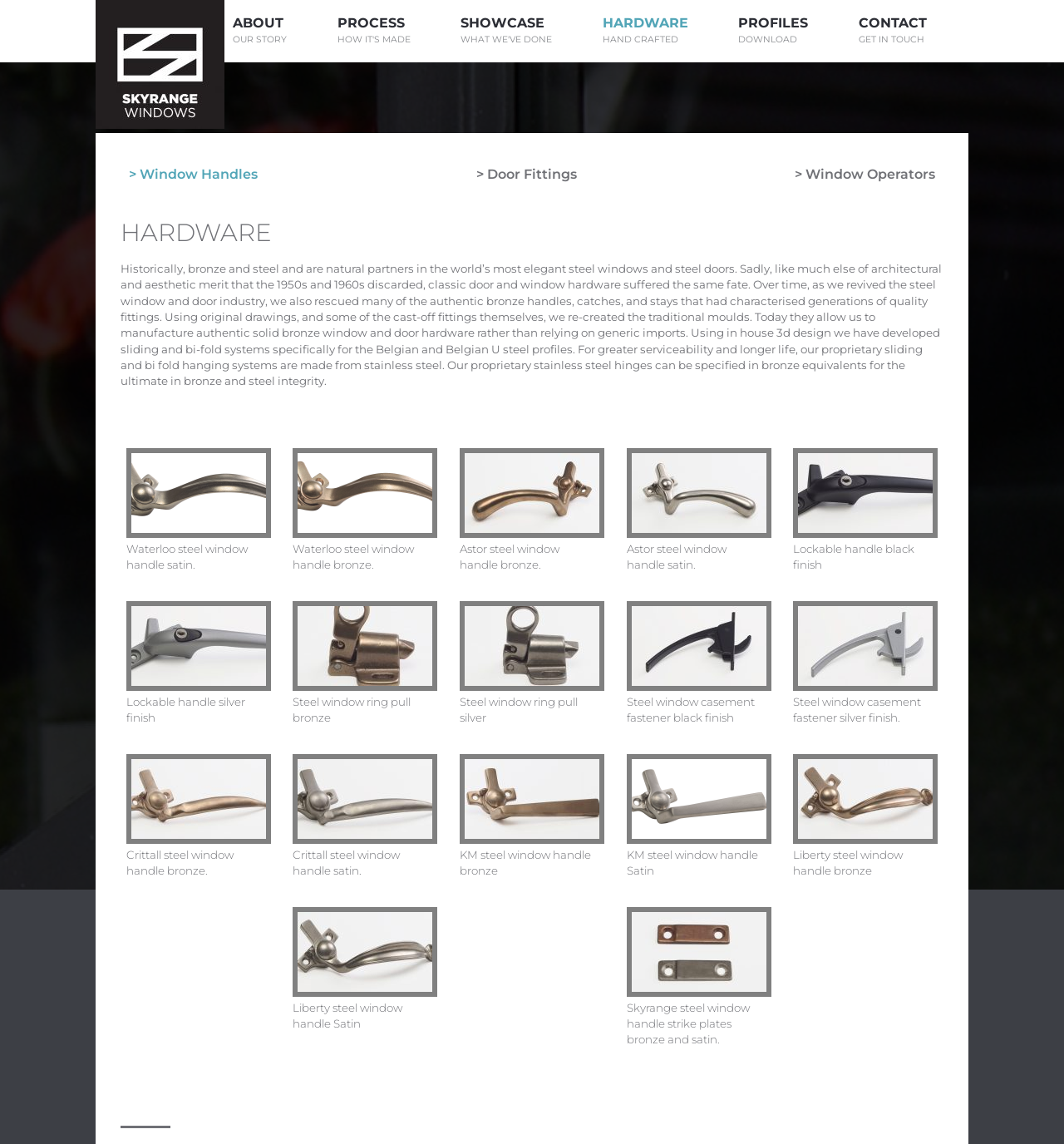Please identify the bounding box coordinates of the region to click in order to complete the given instruction: "Click on CONTACT GET IN TOUCH". The coordinates should be four float numbers between 0 and 1, i.e., [left, top, right, bottom].

[0.807, 0.013, 0.91, 0.041]